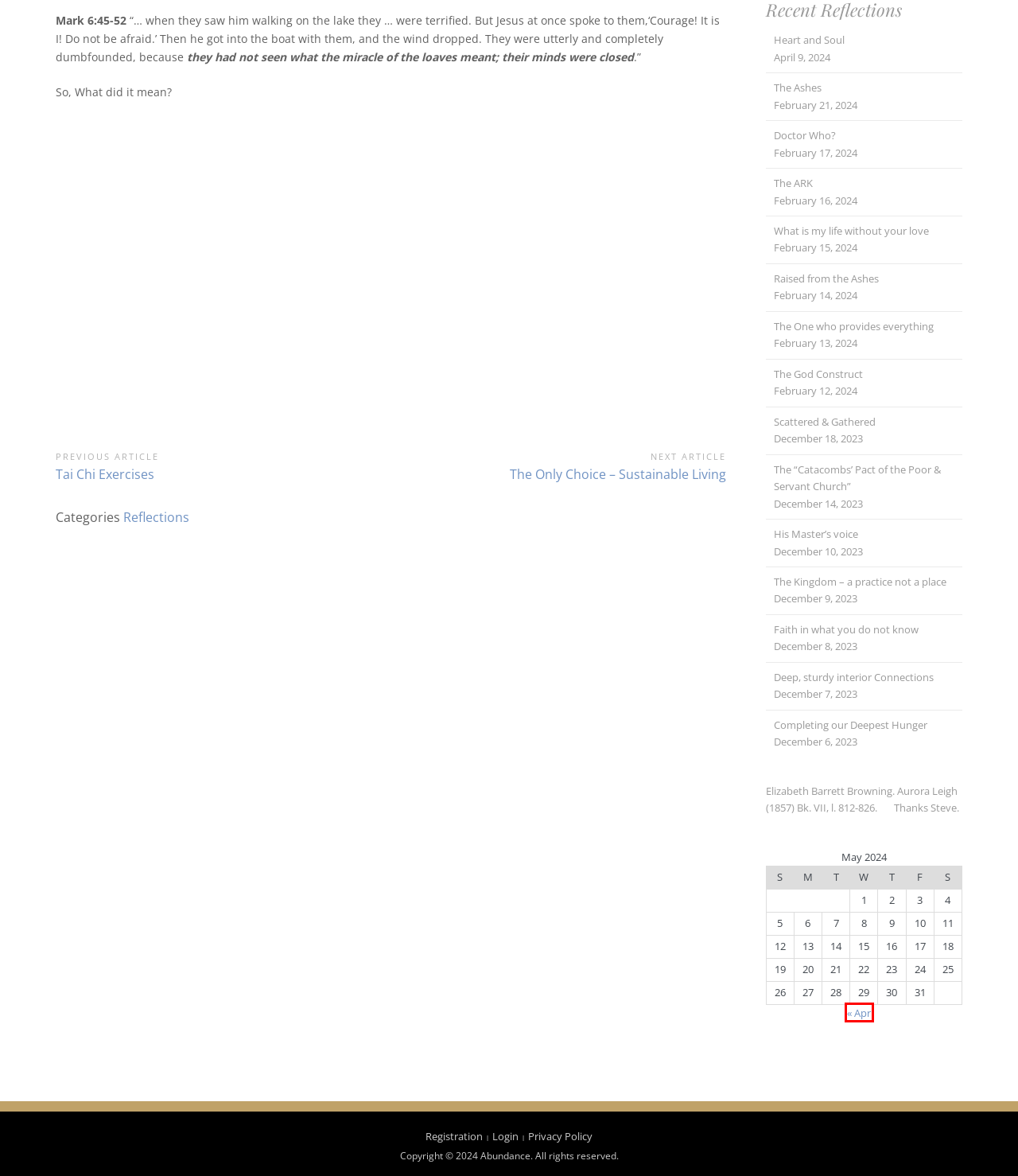You have received a screenshot of a webpage with a red bounding box indicating a UI element. Please determine the most fitting webpage description that matches the new webpage after clicking on the indicated element. The choices are:
A. Raised from the Ashes – abundance
B. The Kingdom – a practice not a place – abundance
C. Privacy Policy – abundance
D. The God Construct – abundance
E. Deep, sturdy interior Connections – abundance
F. His Master’s voice – abundance
G. April 2024 – abundance
H. Doctor Who? – abundance

G